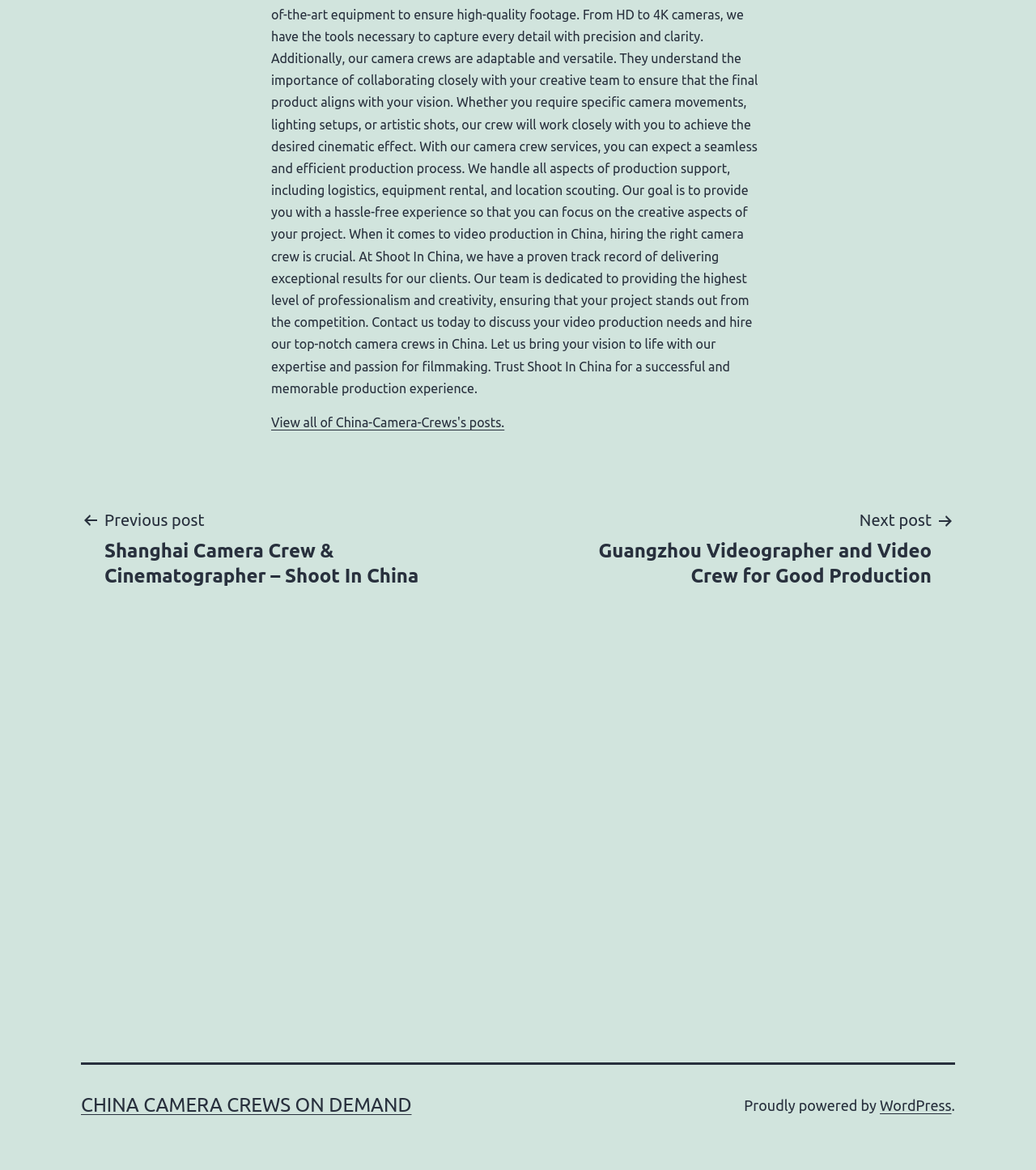Given the element description: "WordPress", predict the bounding box coordinates of this UI element. The coordinates must be four float numbers between 0 and 1, given as [left, top, right, bottom].

[0.849, 0.938, 0.918, 0.951]